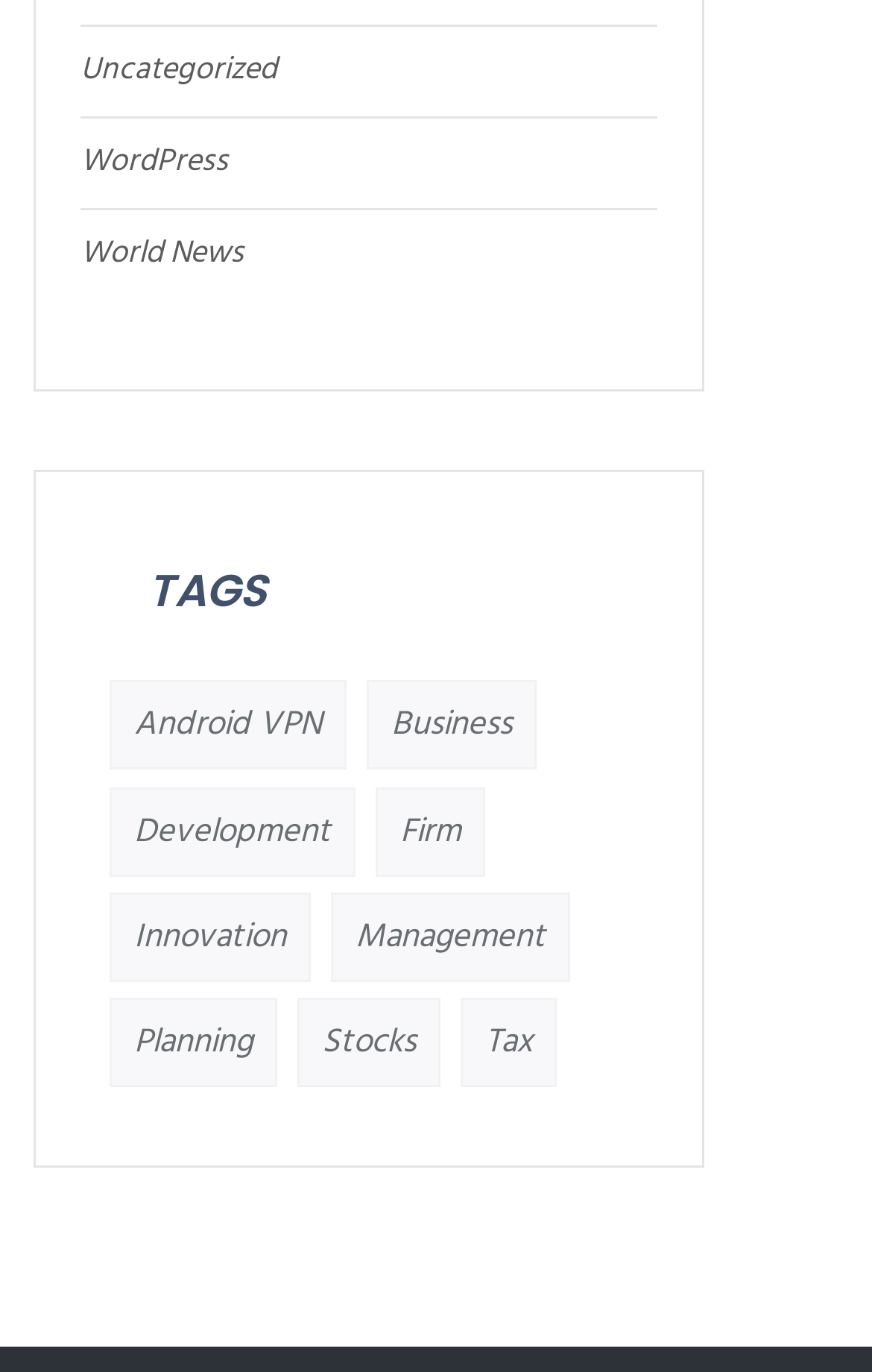Please specify the bounding box coordinates in the format (top-left x, top-left y, bottom-right x, bottom-right y), with values ranging from 0 to 1. Identify the bounding box for the UI component described as follows: Stocks

[0.341, 0.728, 0.505, 0.793]